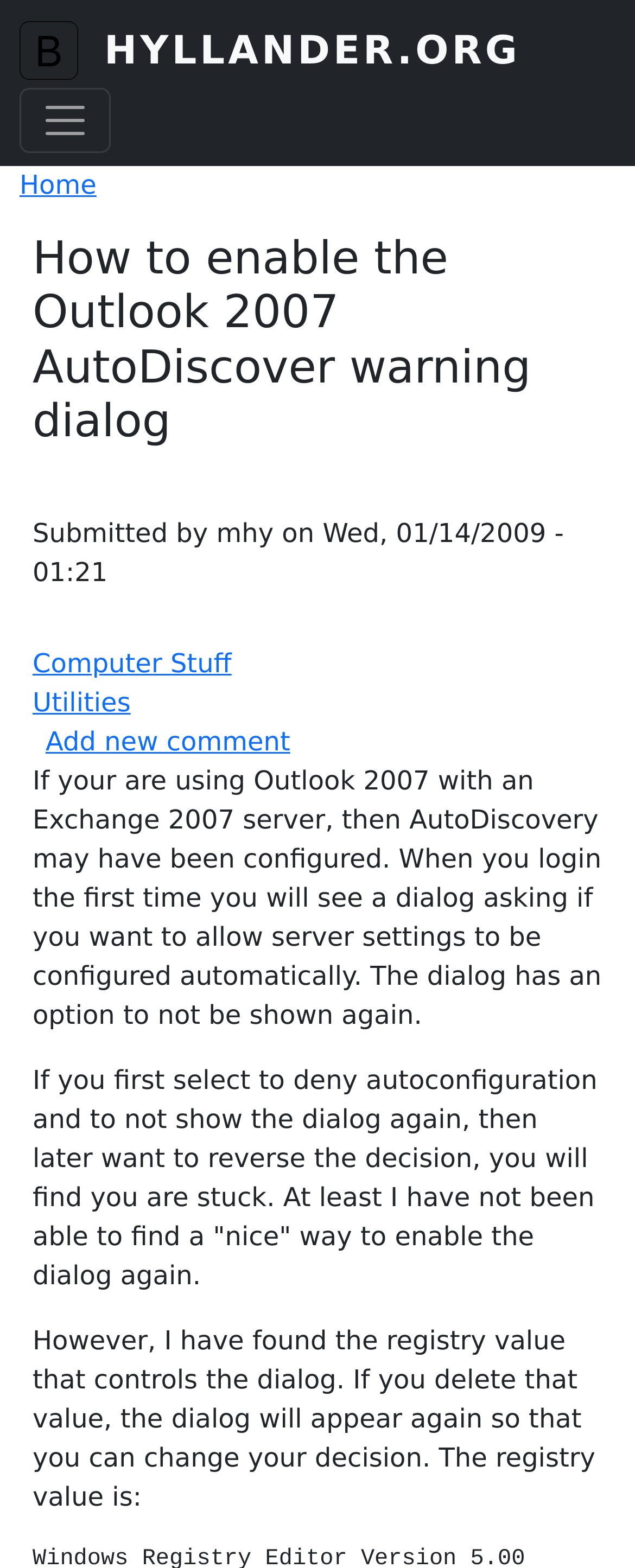What is the author of the article?
Your answer should be a single word or phrase derived from the screenshot.

mhy